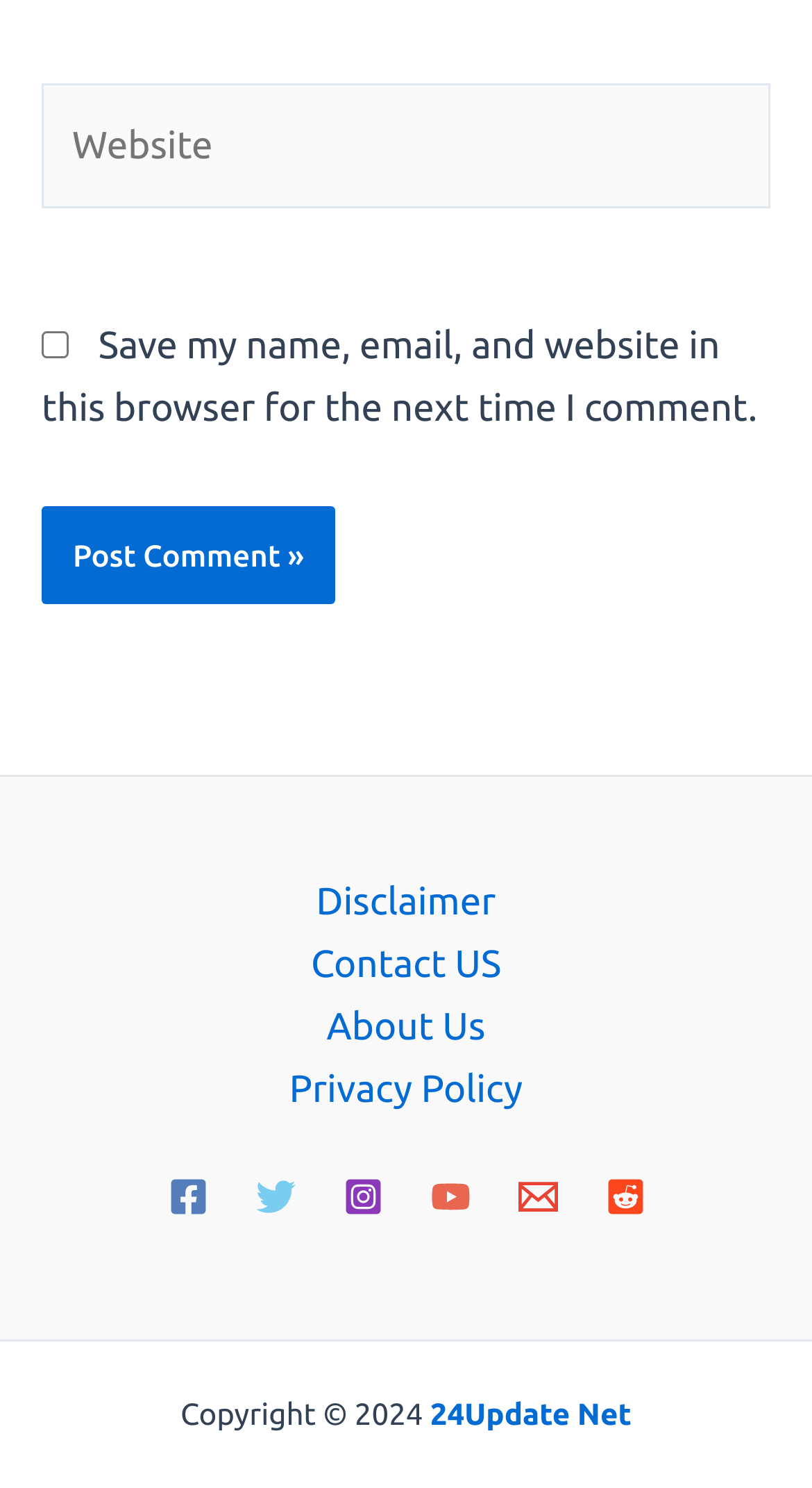Please answer the following question as detailed as possible based on the image: 
What is the purpose of the checkbox?

The checkbox is labeled 'Save my name, email, and website in this browser for the next time I comment.' This suggests that its purpose is to save the user's website data for future comments.